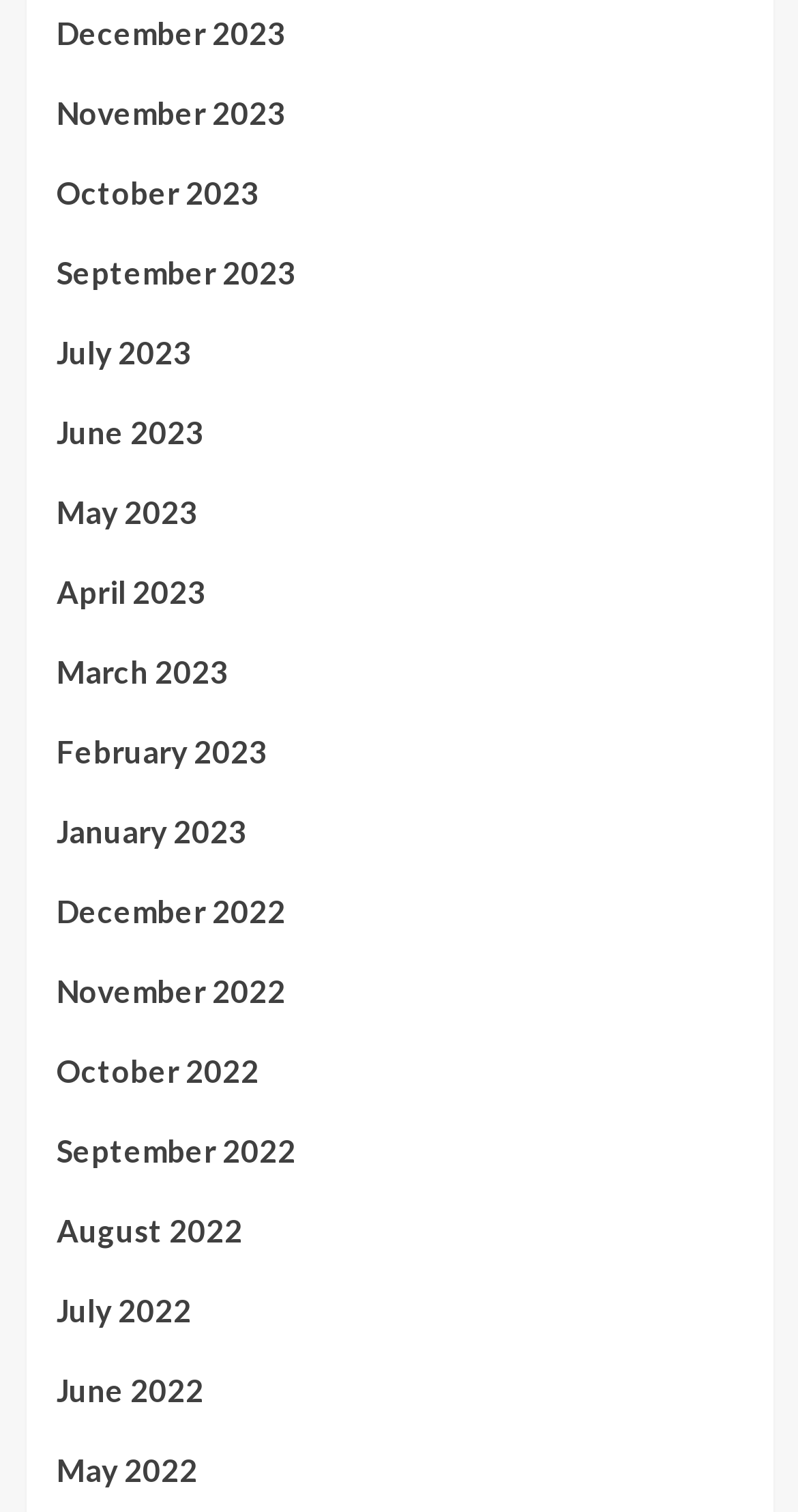What is the earliest month listed?
Answer the question in a detailed and comprehensive manner.

I looked at the list of links and found that the earliest month listed is June 2022, which is at the bottom of the list.